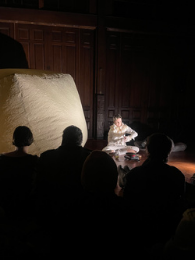Answer the question using only a single word or phrase: 
What is the artist focused on?

Their craft